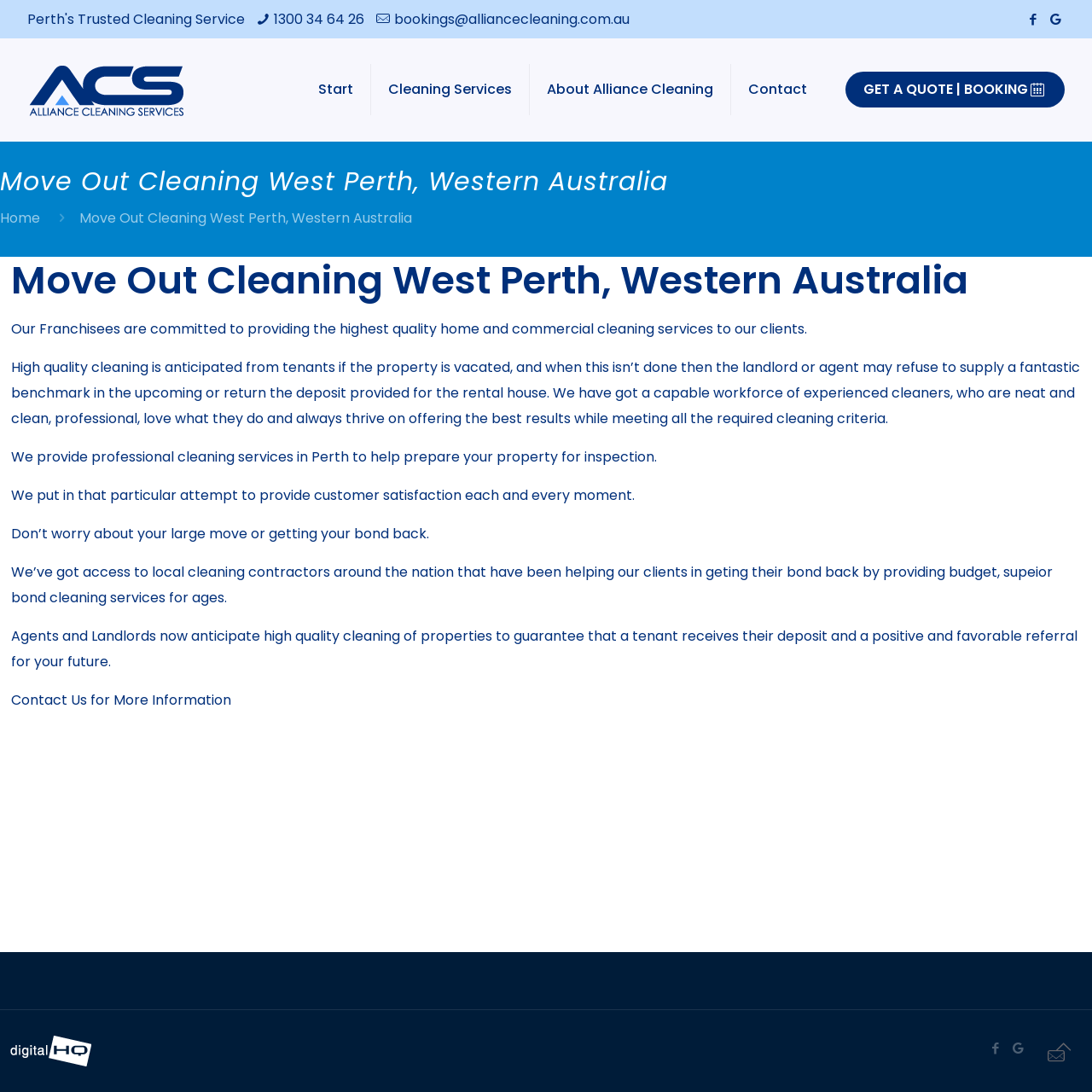Please determine the bounding box coordinates of the element to click on in order to accomplish the following task: "Send an email". Ensure the coordinates are four float numbers ranging from 0 to 1, i.e., [left, top, right, bottom].

[0.361, 0.009, 0.576, 0.027]